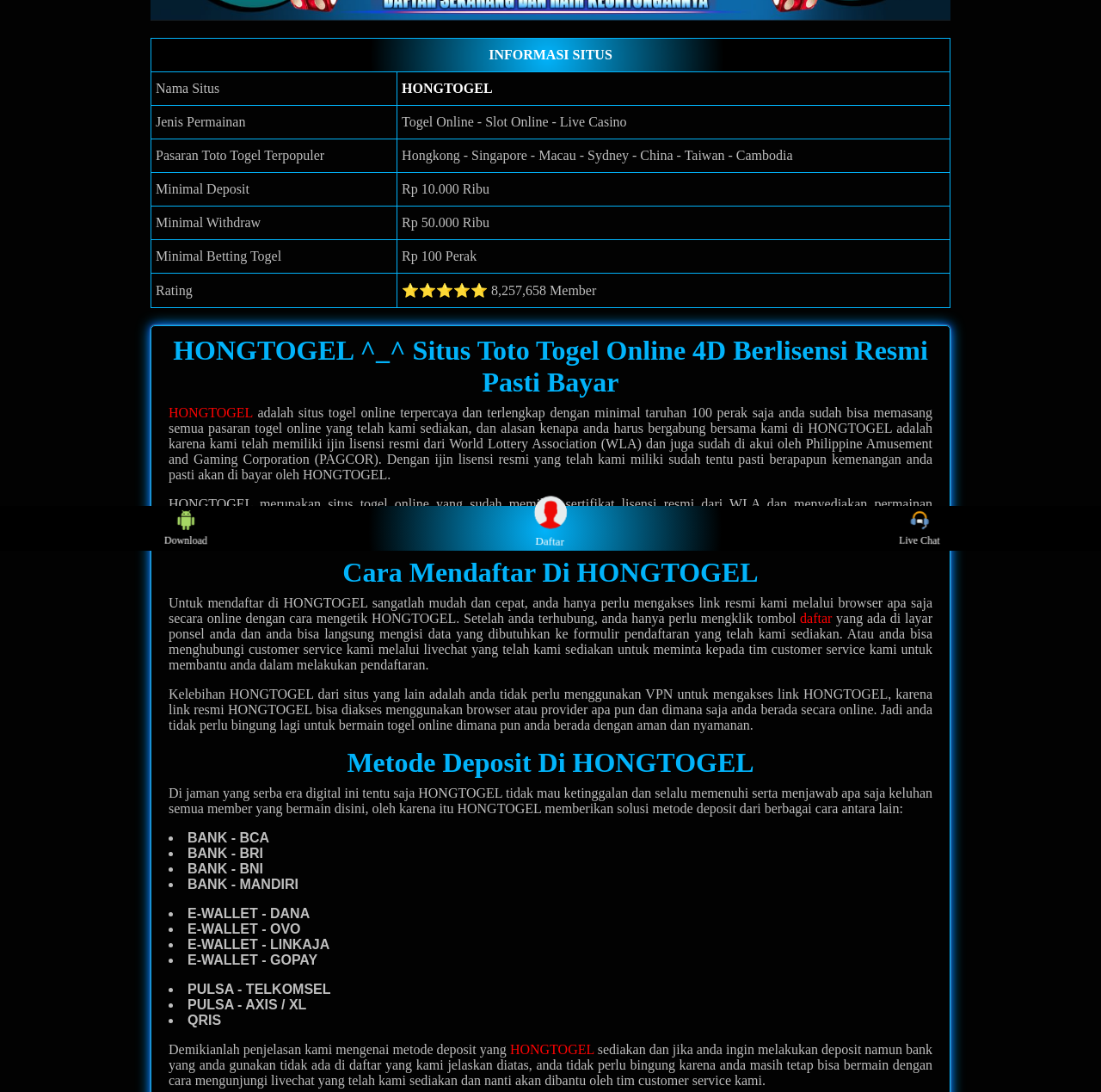Using floating point numbers between 0 and 1, provide the bounding box coordinates in the format (top-left x, top-left y, bottom-right x, bottom-right y). Locate the UI element described here: HONGTOGEL

[0.463, 0.954, 0.54, 0.968]